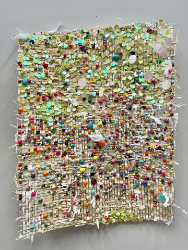Provide a one-word or short-phrase response to the question:
What materials are used in the artwork?

Sequins and beads